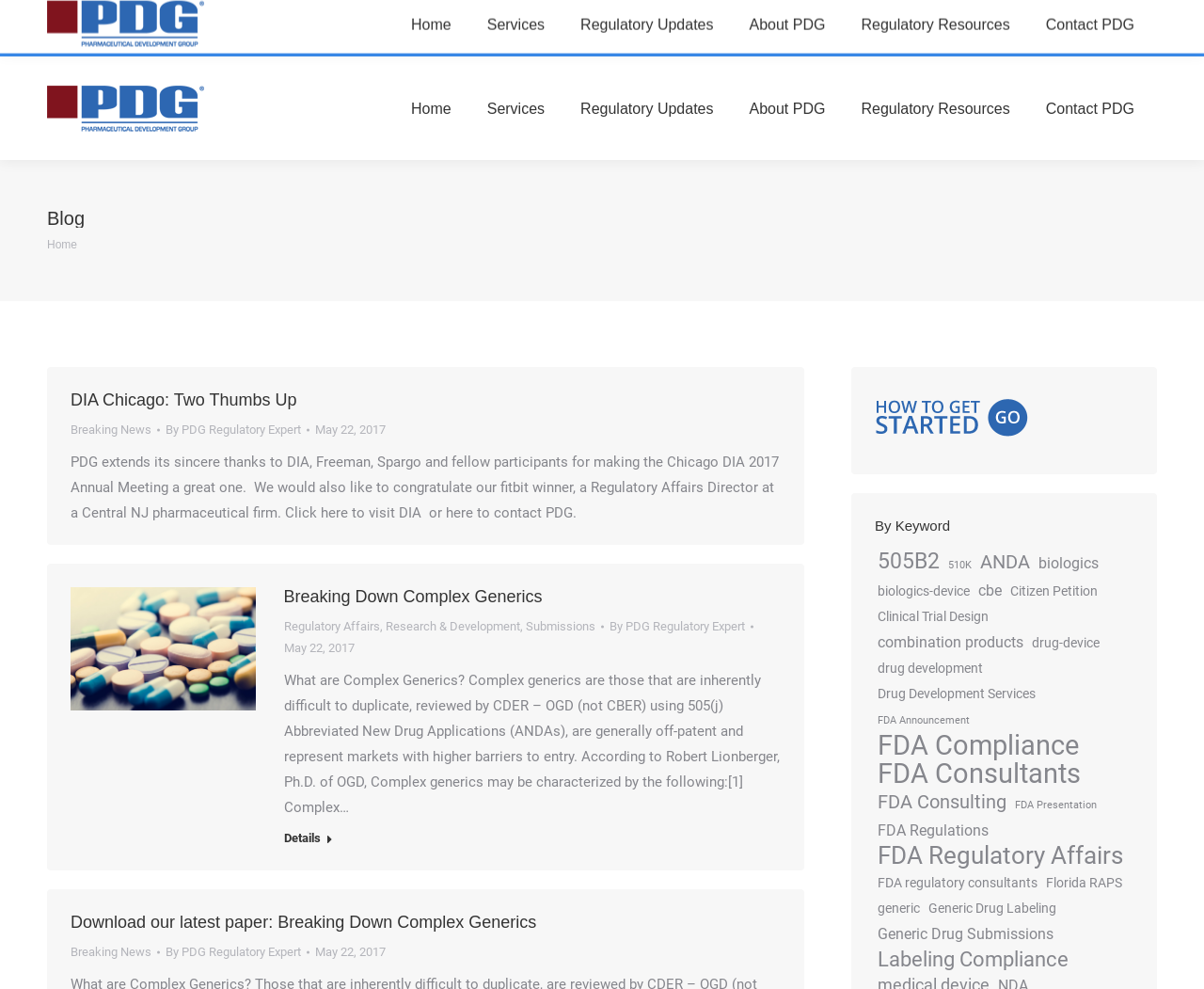Using the element description: "alt="Breaking Down Complex Generics" title="breaking-down-complex-generics"", determine the bounding box coordinates for the specified UI element. The coordinates should be four float numbers between 0 and 1, [left, top, right, bottom].

[0.059, 0.594, 0.212, 0.718]